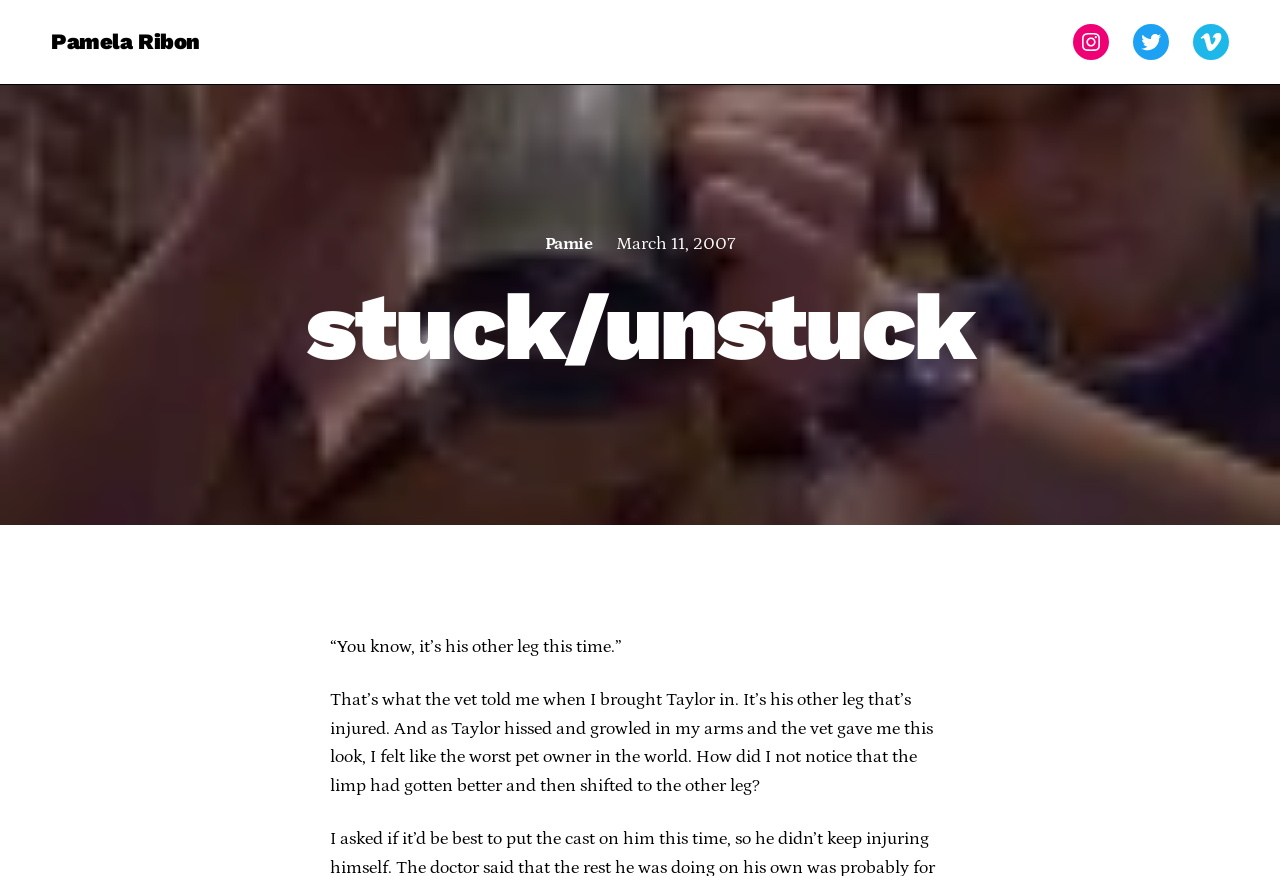Using the details from the image, please elaborate on the following question: What is the author's name?

The author's name can be found in the heading element at the top of the page, which reads 'Pamela Ribon'. This is also confirmed by the link element with the same text.